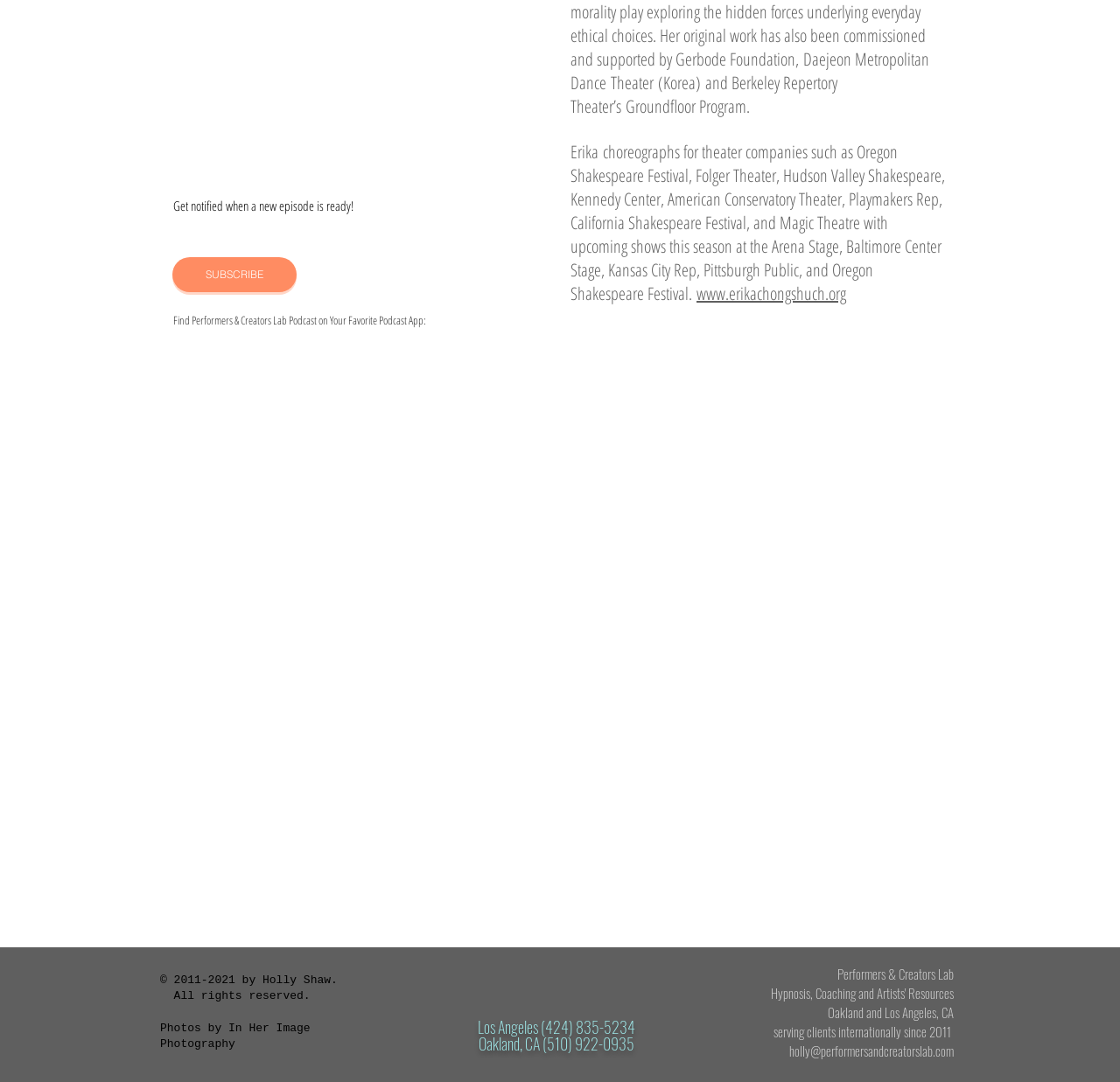Answer succinctly with a single word or phrase:
What is Erika's profession?

Choreographer